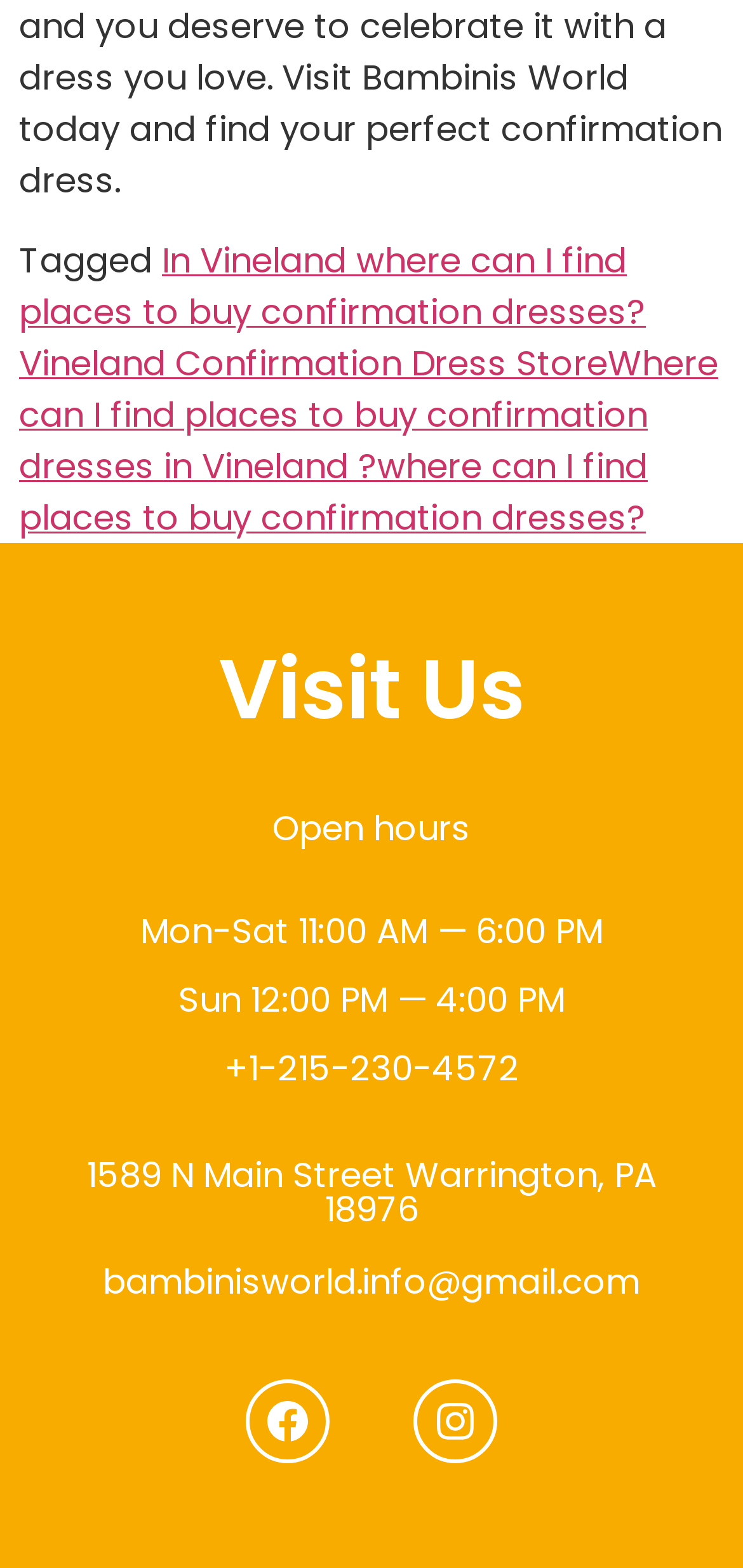Please specify the coordinates of the bounding box for the element that should be clicked to carry out this instruction: "Check the open hours". The coordinates must be four float numbers between 0 and 1, formatted as [left, top, right, bottom].

[0.367, 0.512, 0.633, 0.543]